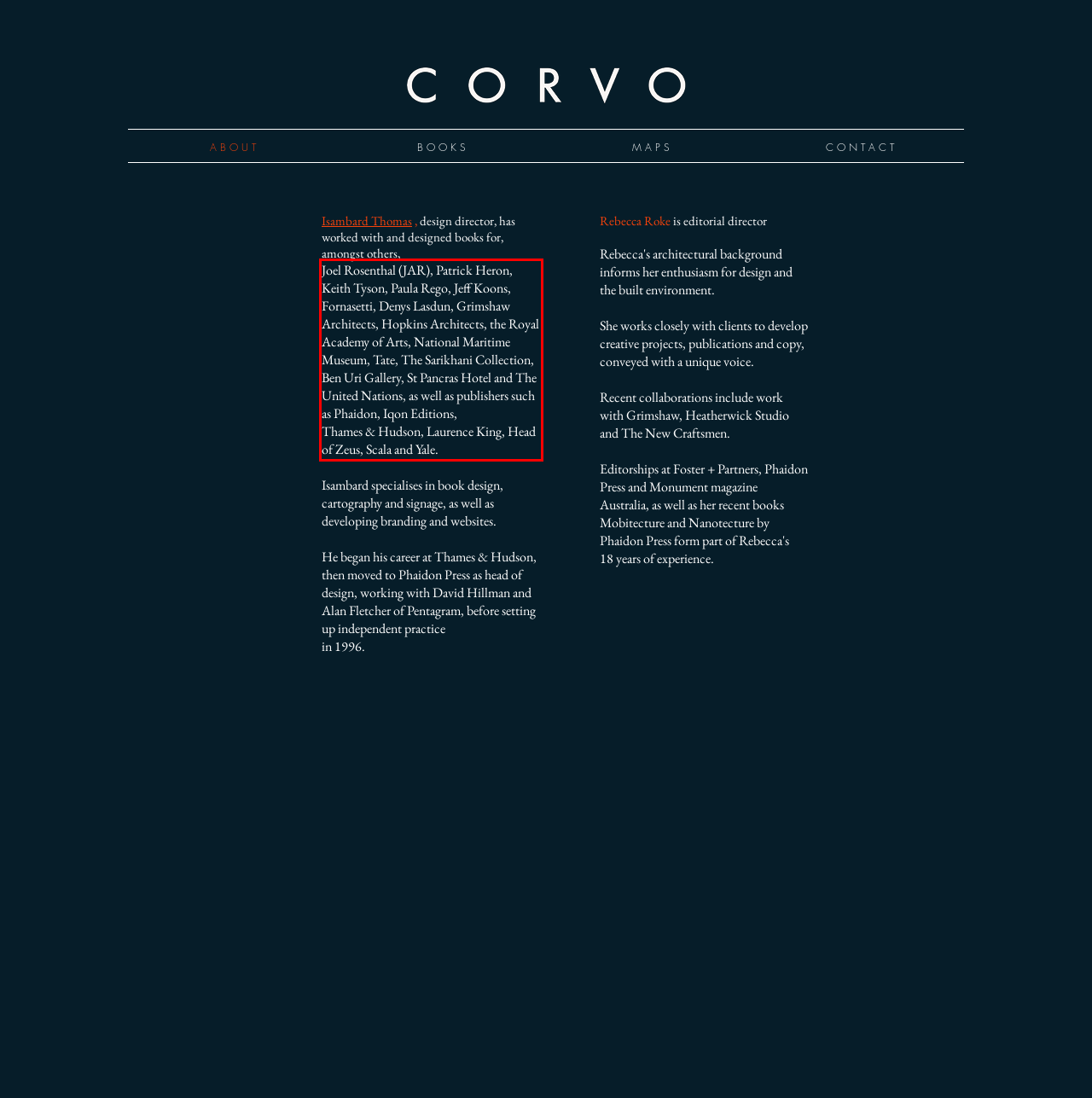Analyze the webpage screenshot and use OCR to recognize the text content in the red bounding box.

Joel Rosenthal (JAR), Patrick Heron, Keith Tyson, Paula Rego, Jeff Koons, Fornasetti, Denys Lasdun, Grimshaw Architects, Hopkins Architects, the Royal Academy of Arts, National Maritime Museum, Tate, The Sarikhani Collection, Ben Uri Gallery, St Pancras Hotel and The United Nations, as well as publishers such as Phaidon, Iqon Editions, Thames & Hudson, Laurence King, Head of Zeus, Scala and Yale.